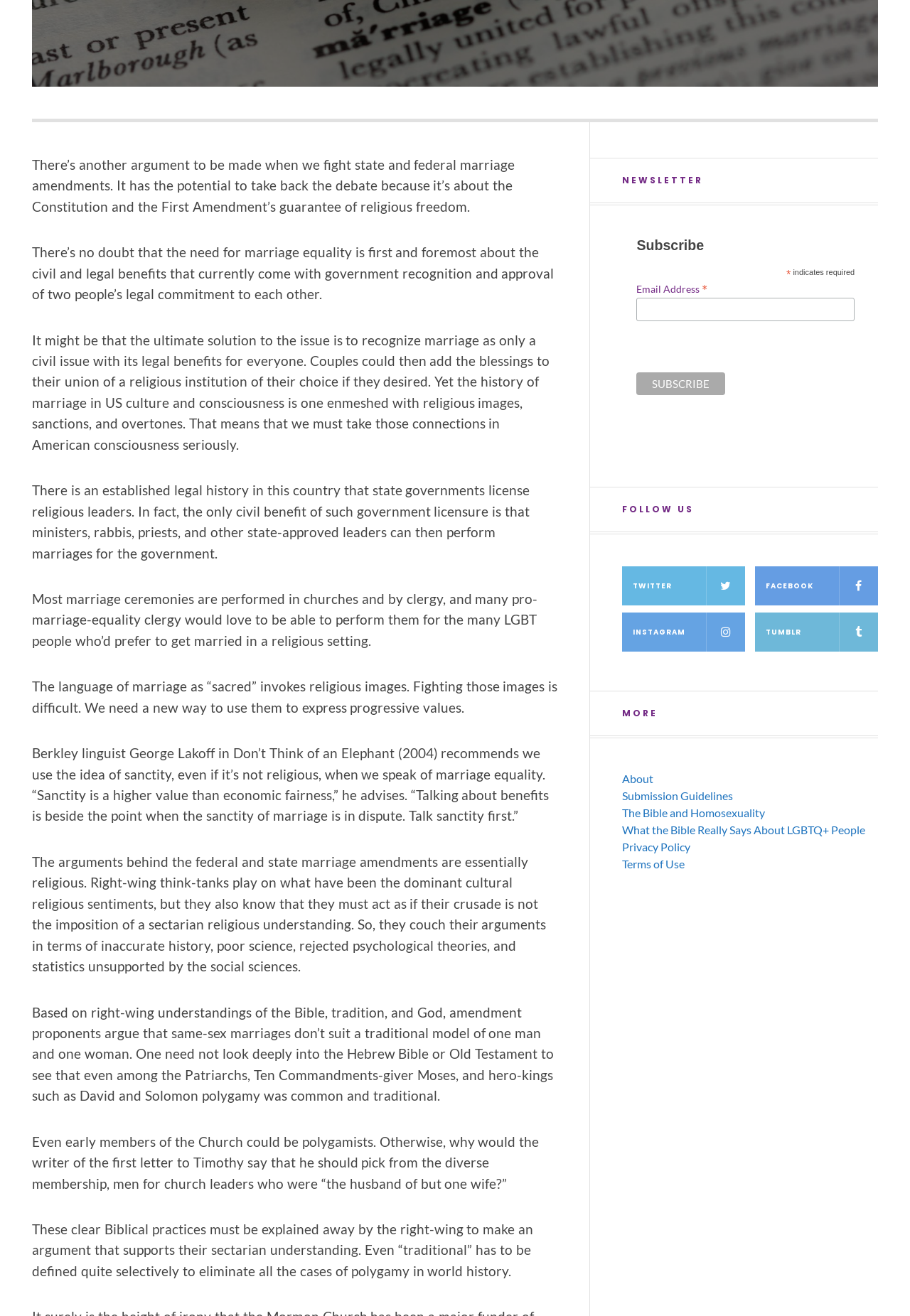Based on the element description: "Submission Guidelines", identify the UI element and provide its bounding box coordinates. Use four float numbers between 0 and 1, [left, top, right, bottom].

[0.684, 0.609, 0.806, 0.62]